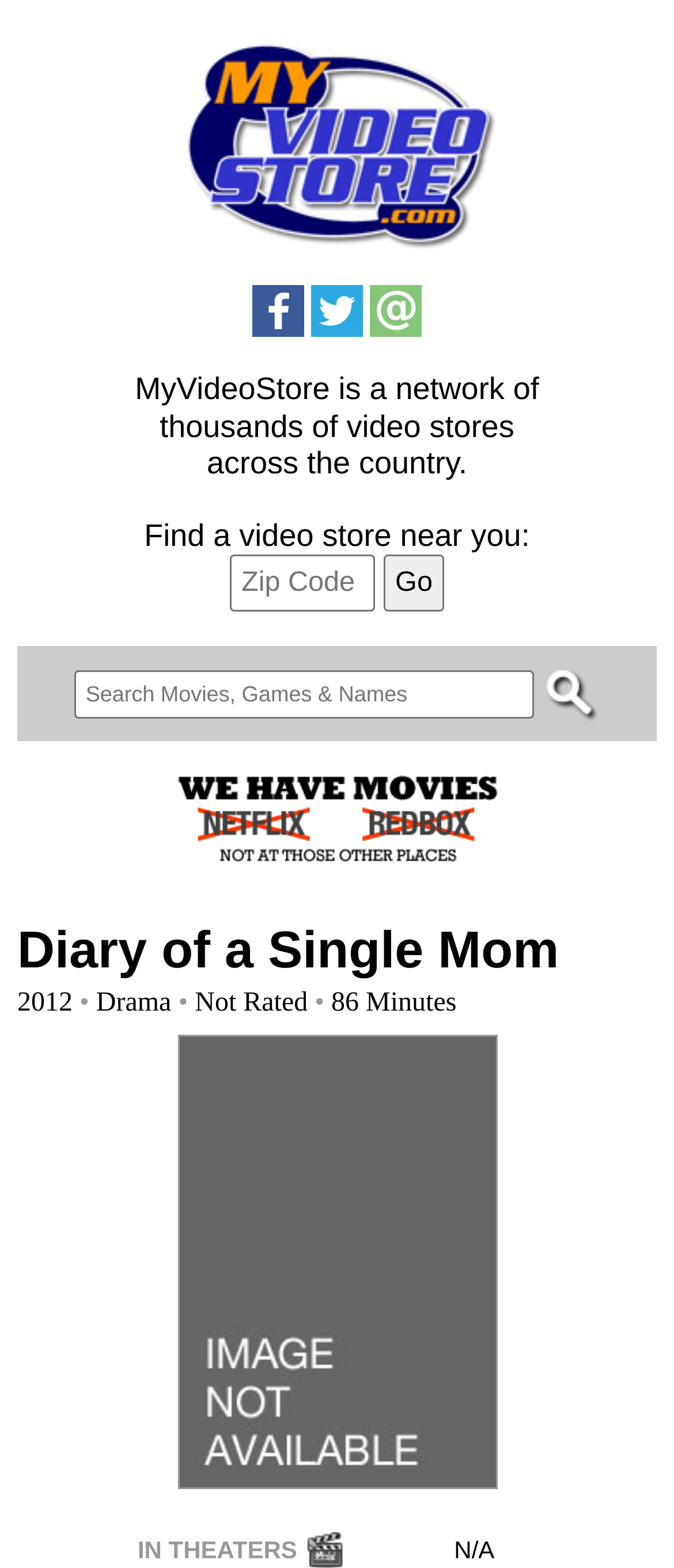Please provide a detailed answer to the question below by examining the image:
What is the rating of the movie 'Diary of a Single Mom'?

The rating of the movie 'Diary of a Single Mom' can be found in the StaticText element which says 'Not Rated' next to the movie title.